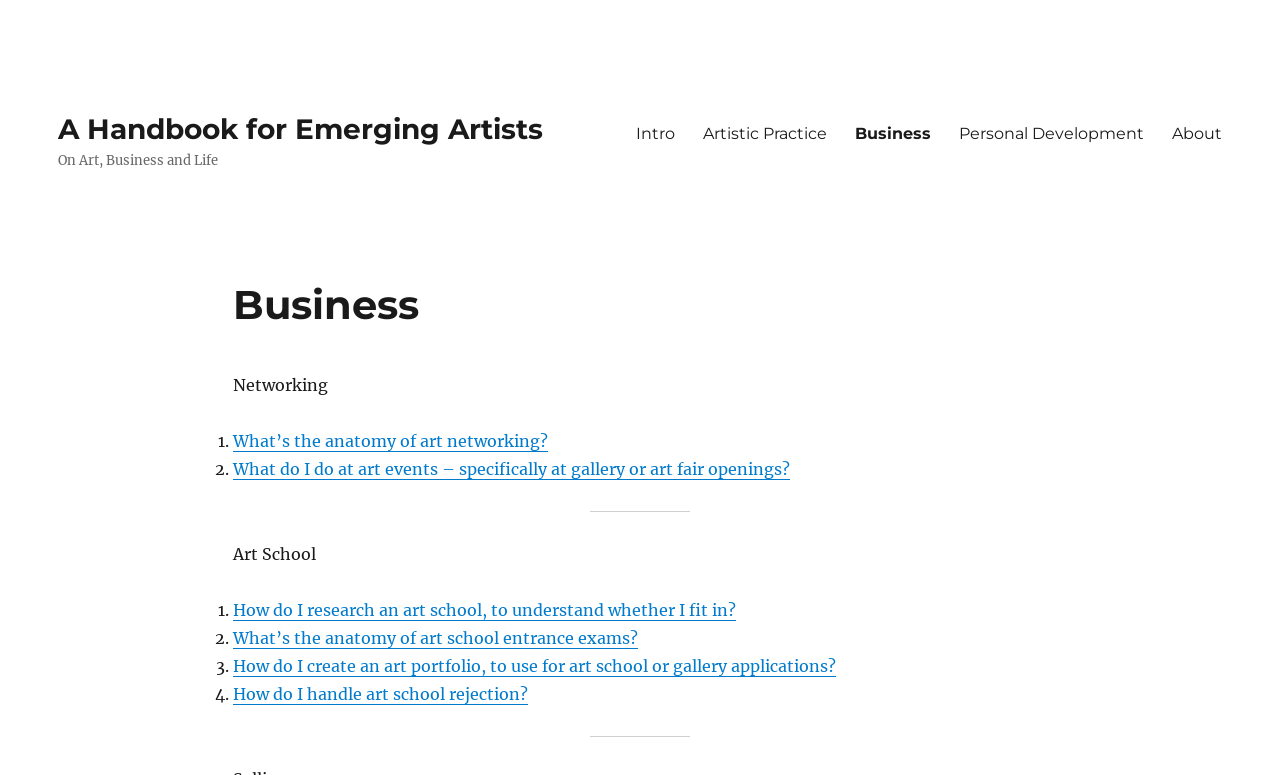How many questions are asked about art school?
Look at the screenshot and respond with a single word or phrase.

4